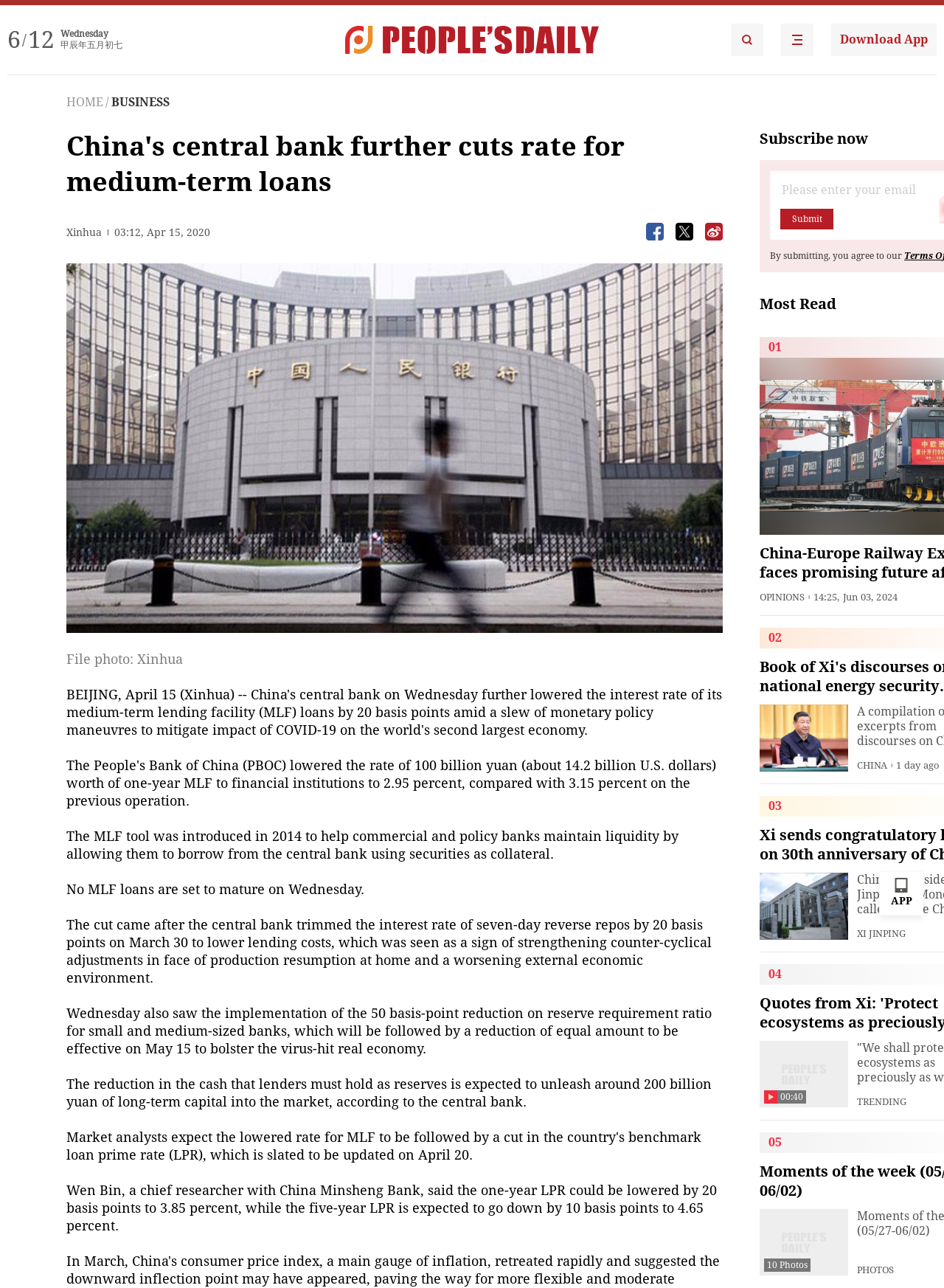Describe the entire webpage, focusing on both content and design.

The webpage appears to be a news article from the People's Daily English language App. At the top, there is a title "China's central bank further cuts rate for medium-term loans" and a date "Wednesday, April 15". Below the title, there are several links to the app's homepage, breaking news, and other sections.

On the left side, there is a navigation menu with links to "HOME", "BUSINESS", and other categories. Above the navigation menu, there is a logo of Xinhua, a Chinese news agency, along with the current time "03:12, Apr 15, 2020".

The main content of the article is divided into several paragraphs, discussing China's central bank's decision to cut the interest rate of its medium-term lending facility (MLF) loans by 20 basis points. The article provides details on the impact of this decision on the economy and quotes from experts.

On the right side, there are several sections, including "Most Read", "OPINIONS", and "PHOTOS". Each section contains a list of articles or images with brief descriptions. There are also several buttons and links to download the app, subscribe to the newsletter, and submit a form.

At the bottom of the page, there is a section with trending news and a countdown timer showing the time "00:40".